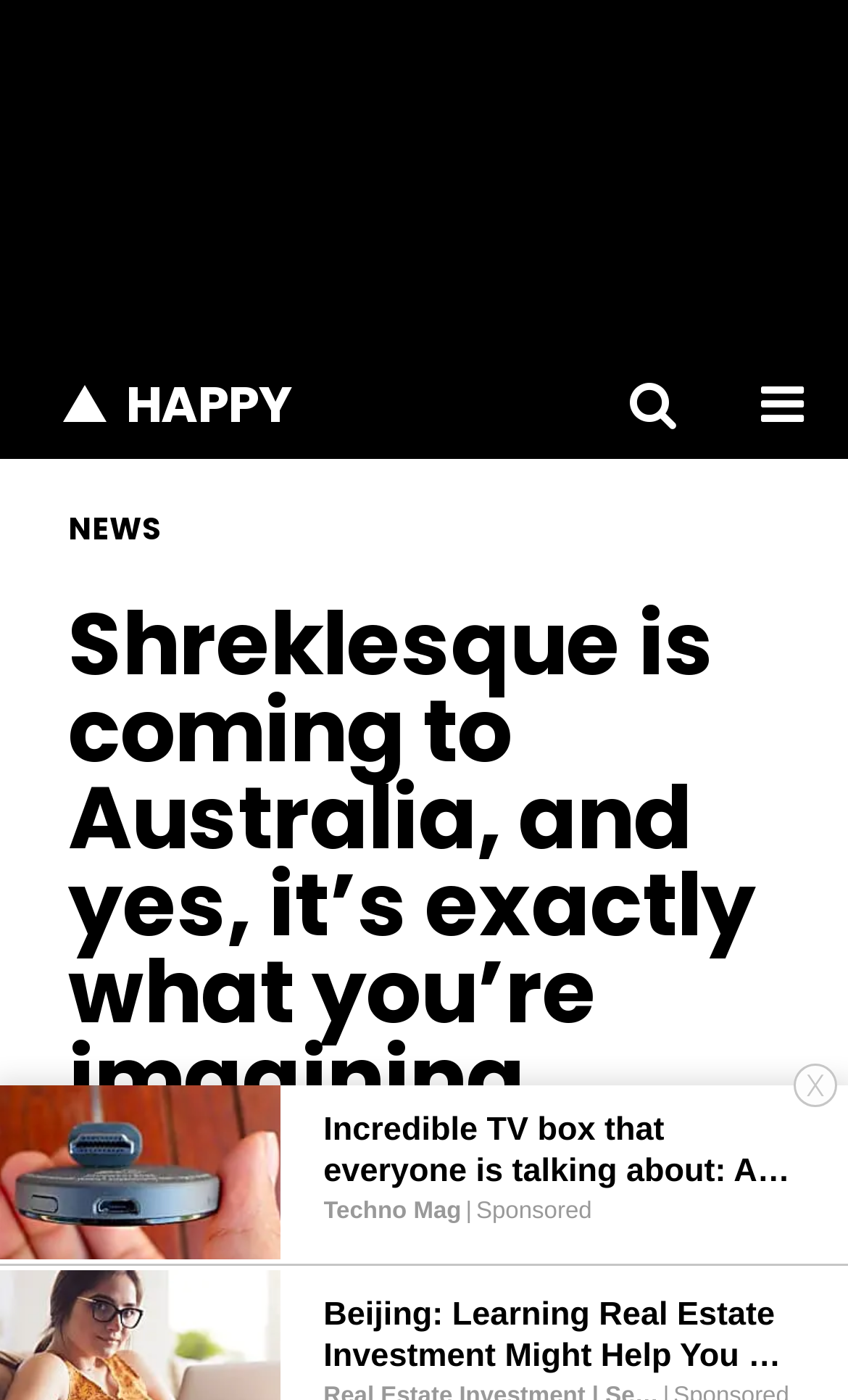Provide the bounding box coordinates in the format (top-left x, top-left y, bottom-right x, bottom-right y). All values are floating point numbers between 0 and 1. Determine the bounding box coordinate of the UI element described as: aria-label="toggle search bar"

[0.692, 0.25, 0.846, 0.328]